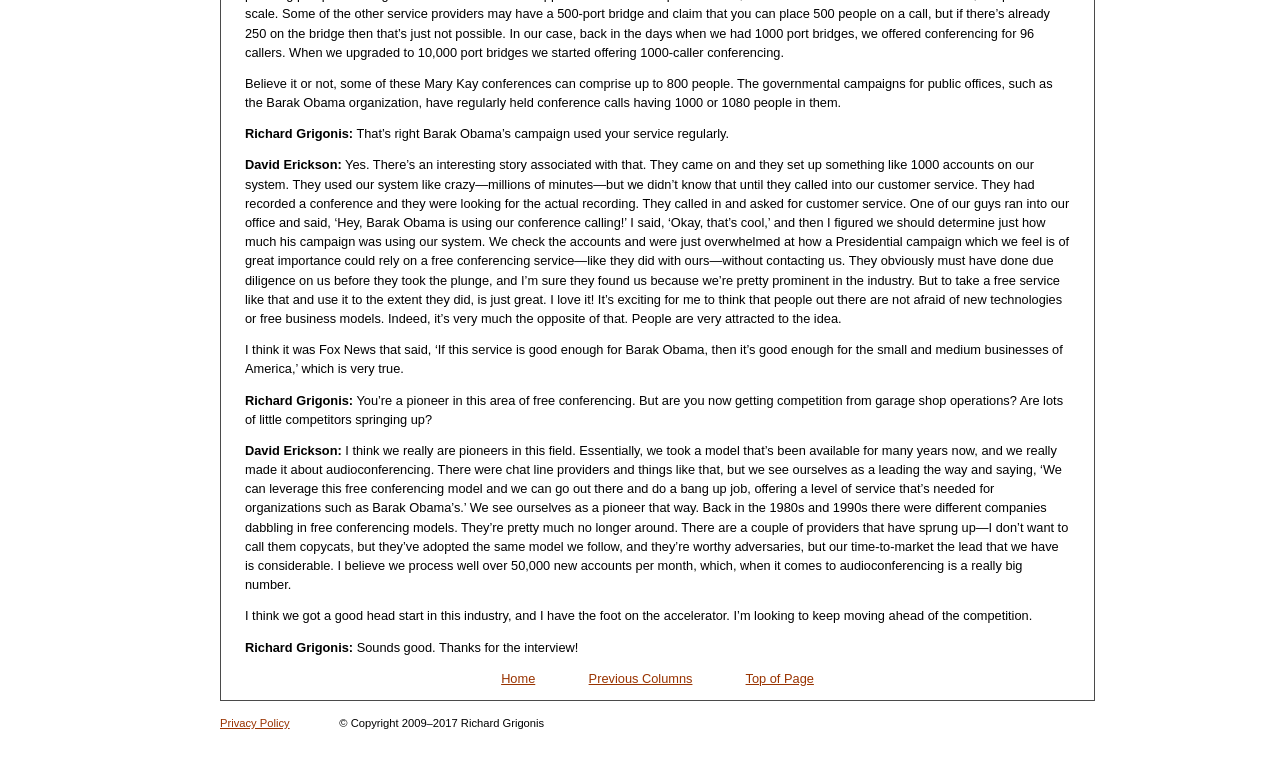Refer to the screenshot and answer the following question in detail:
What is the copyright year range?

I found the answer by reading the copyright statement at the bottom of the page, which states '© Copyright 2009–2017 Richard Grigonis'.